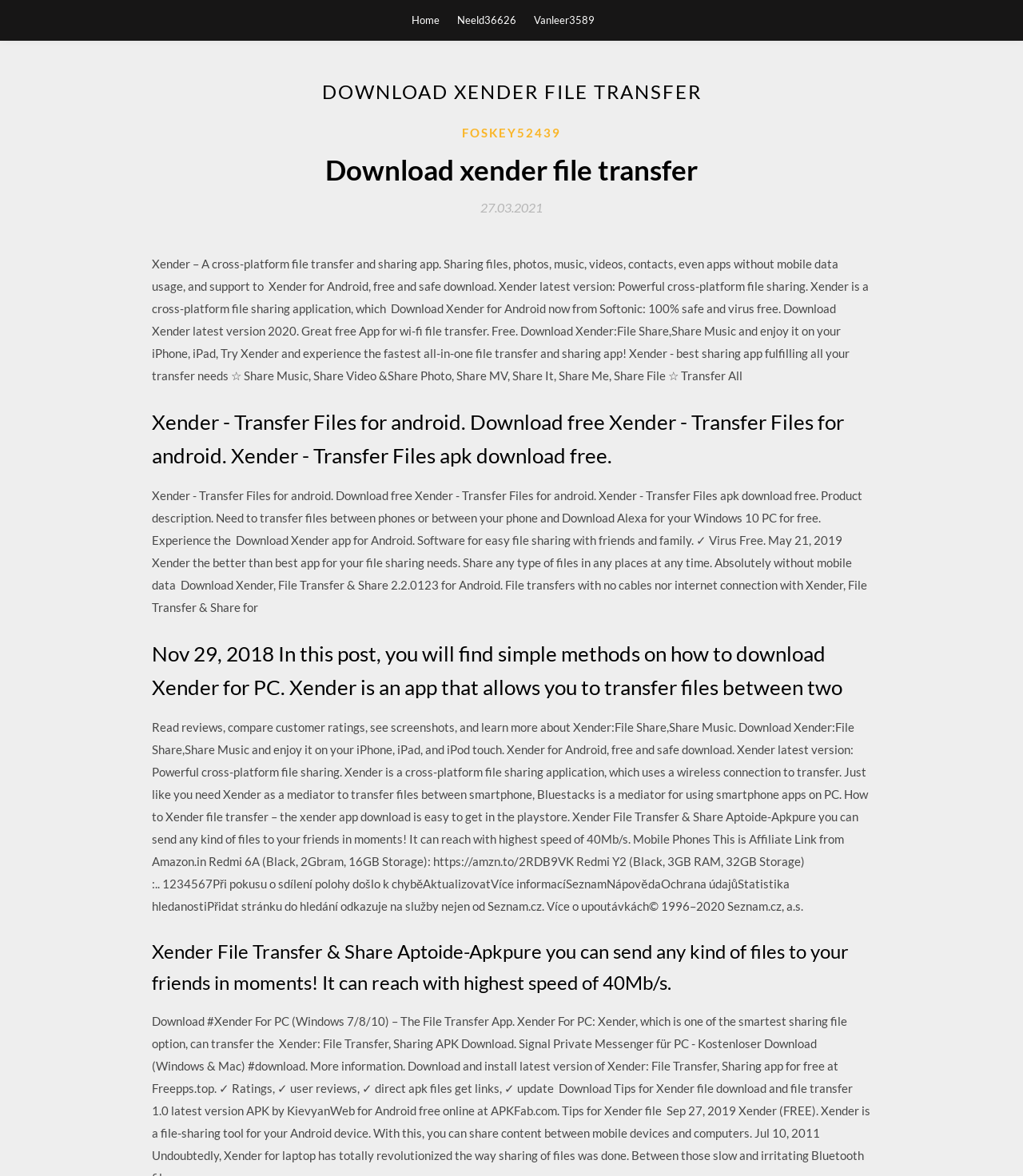Elaborate on the information and visuals displayed on the webpage.

The webpage is about downloading and installing the Xender file transfer and sharing app. At the top, there are three links: "Home", "Neeld36626", and "Vanleer3589". Below these links, there is a large header that reads "DOWNLOAD XENDER FILE TRANSFER" in bold font. 

Underneath the header, there is a section that provides information about Xender, a cross-platform file transfer and sharing app. This section includes a brief description of the app, its features, and its capabilities. 

To the right of this section, there is a link "FOSKEY52439" and a heading that displays the date "27.03.2021". 

Below the Xender description section, there are several headings and paragraphs that provide more information about the app, including its features, benefits, and how to download it for Android and PC. There are also customer reviews and ratings mentioned. 

The webpage also includes a section that compares Xender to other file transfer apps and provides information on how to use Xender to transfer files between phones or between a phone and a PC. 

At the bottom of the page, there is a heading that reads "Xender File Transfer & Share Aptoide-Apkpure" and a paragraph that describes the app's capabilities and features.